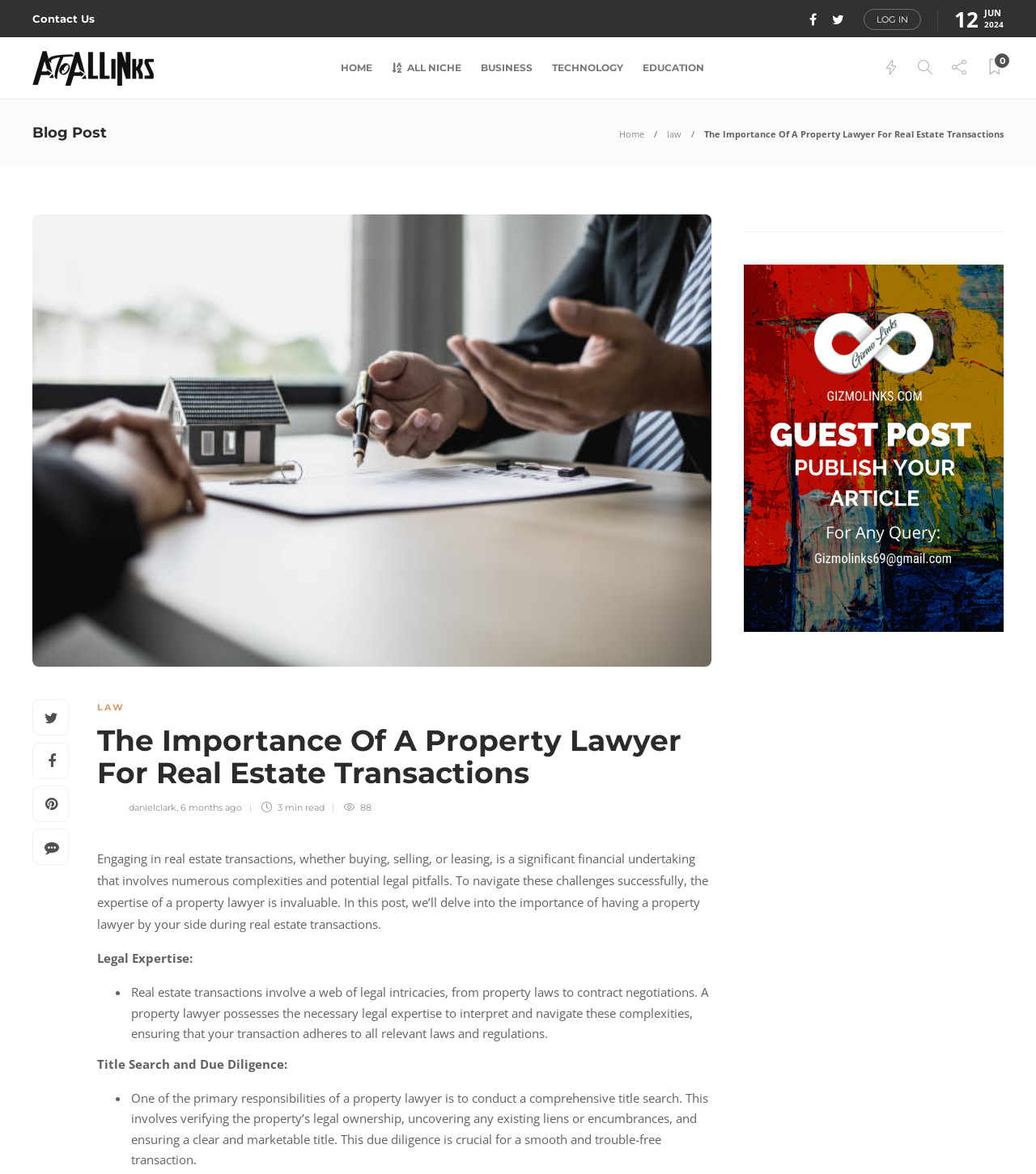Determine the bounding box coordinates for the element that should be clicked to follow this instruction: "Click on the LAW category". The coordinates should be given as four float numbers between 0 and 1, in the format [left, top, right, bottom].

[0.094, 0.598, 0.12, 0.607]